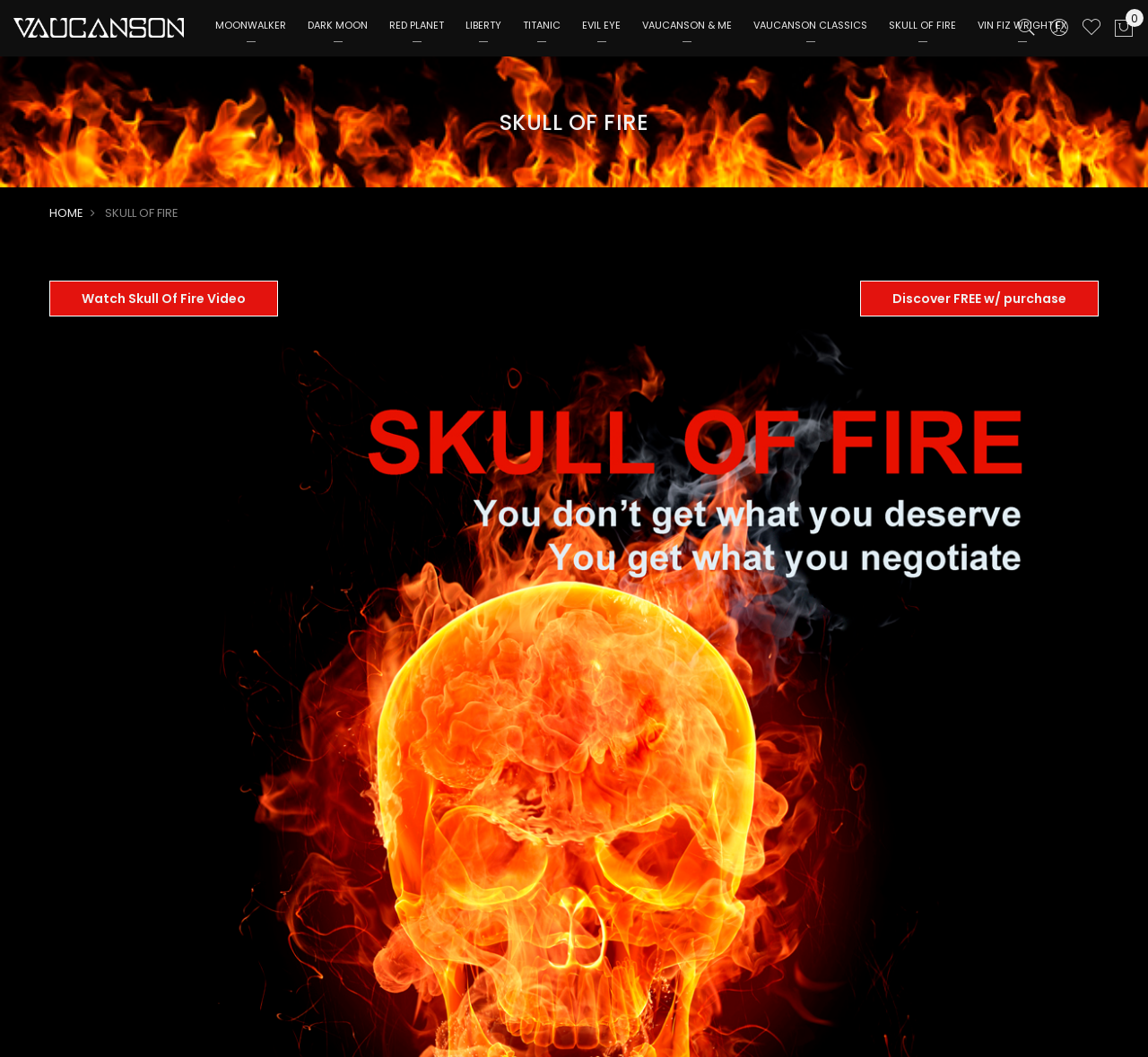What is the offer associated with the 'Discover' button?
Please answer the question with a detailed response using the information from the screenshot.

The offer associated with the 'Discover' button can be determined by looking at its text content. The button 'Discover FREE w/ purchase' suggests that something will be free with the purchase of an item.